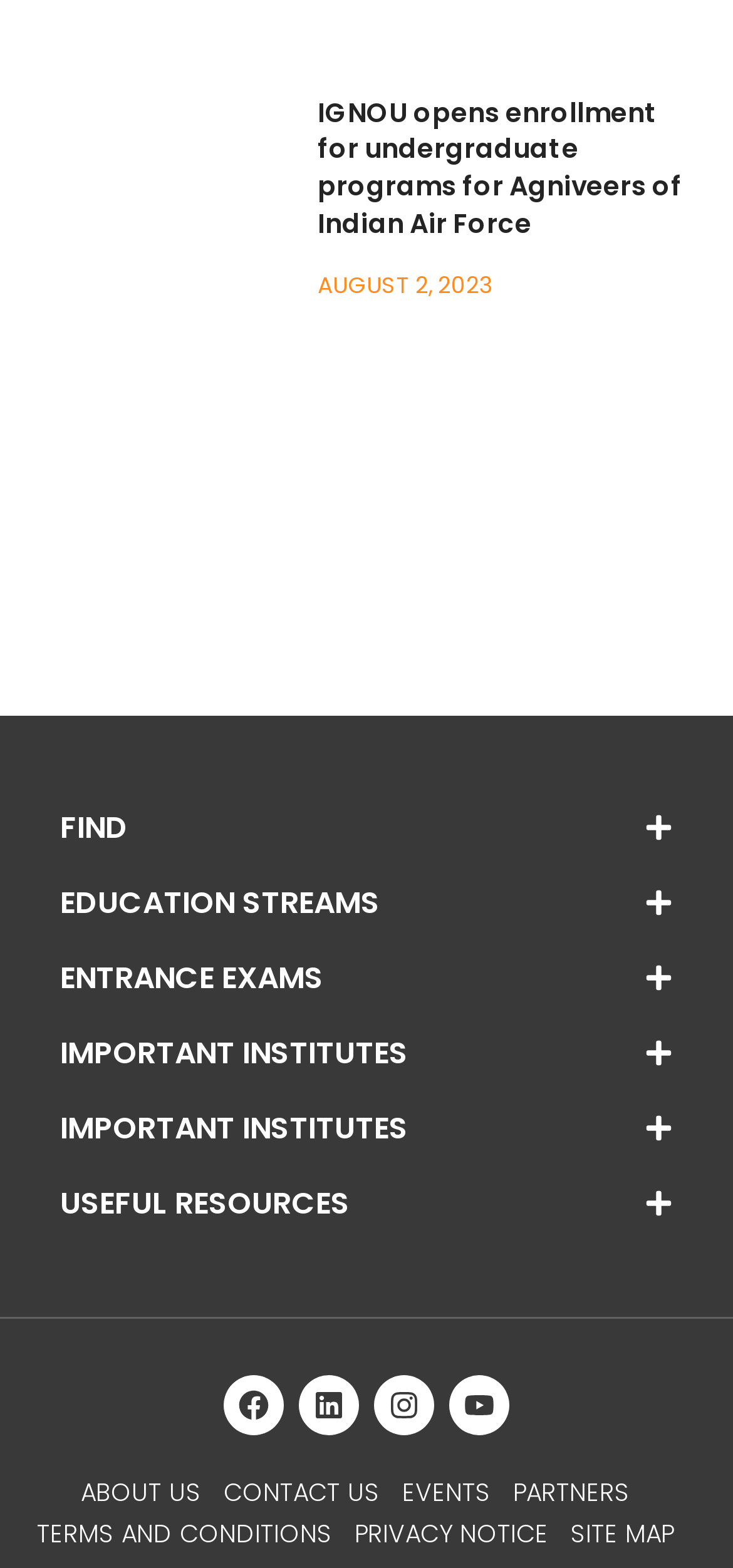Locate the bounding box coordinates of the element's region that should be clicked to carry out the following instruction: "Click on the 'FIND' tab". The coordinates need to be four float numbers between 0 and 1, i.e., [left, top, right, bottom].

[0.051, 0.504, 0.949, 0.552]